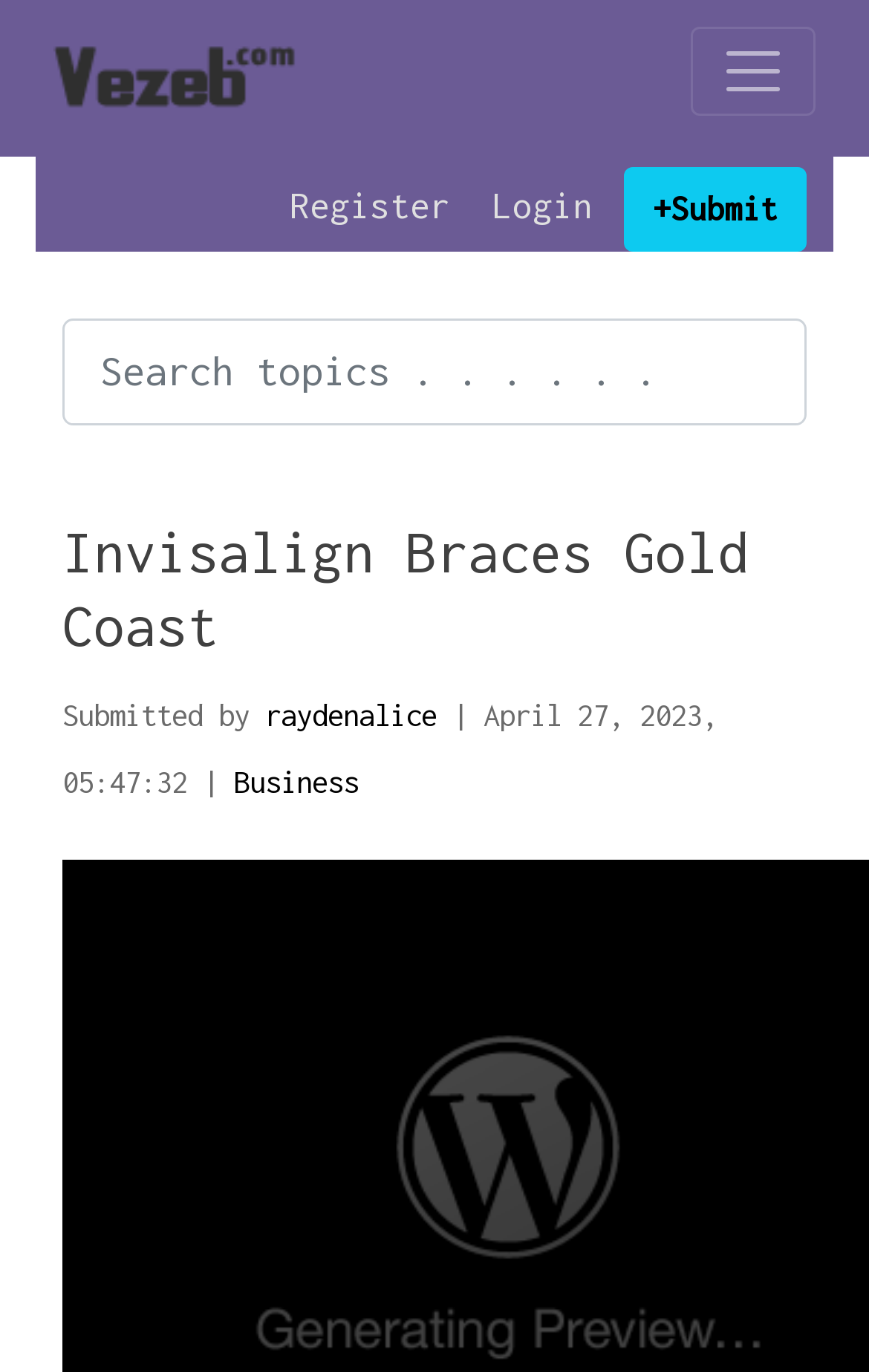Identify the bounding box of the UI component described as: "+Submit".

[0.718, 0.122, 0.928, 0.183]